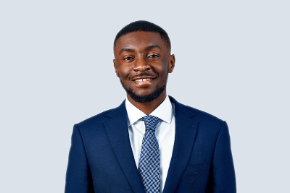Please give a succinct answer using a single word or phrase:
What is the background color?

Gray